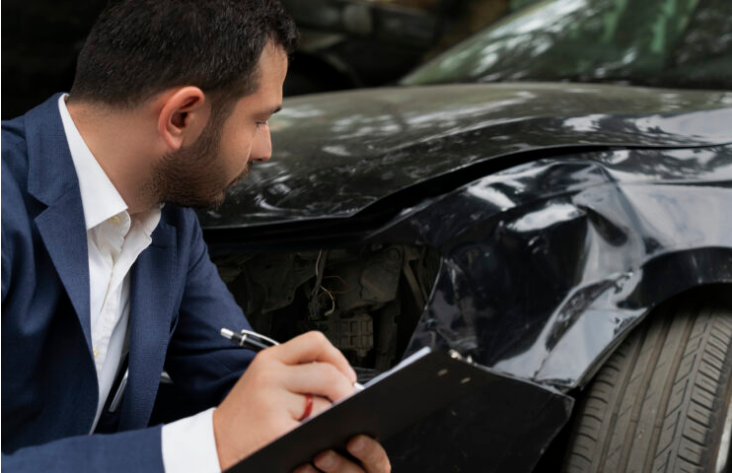Provide a thorough and detailed response to the question by examining the image: 
What is damaged in the vehicle?

The vehicle shows significant damage to its front end, which suggests that the collision was severe and likely resulted in substantial damage to the vehicle's exterior and possibly its internal mechanisms.